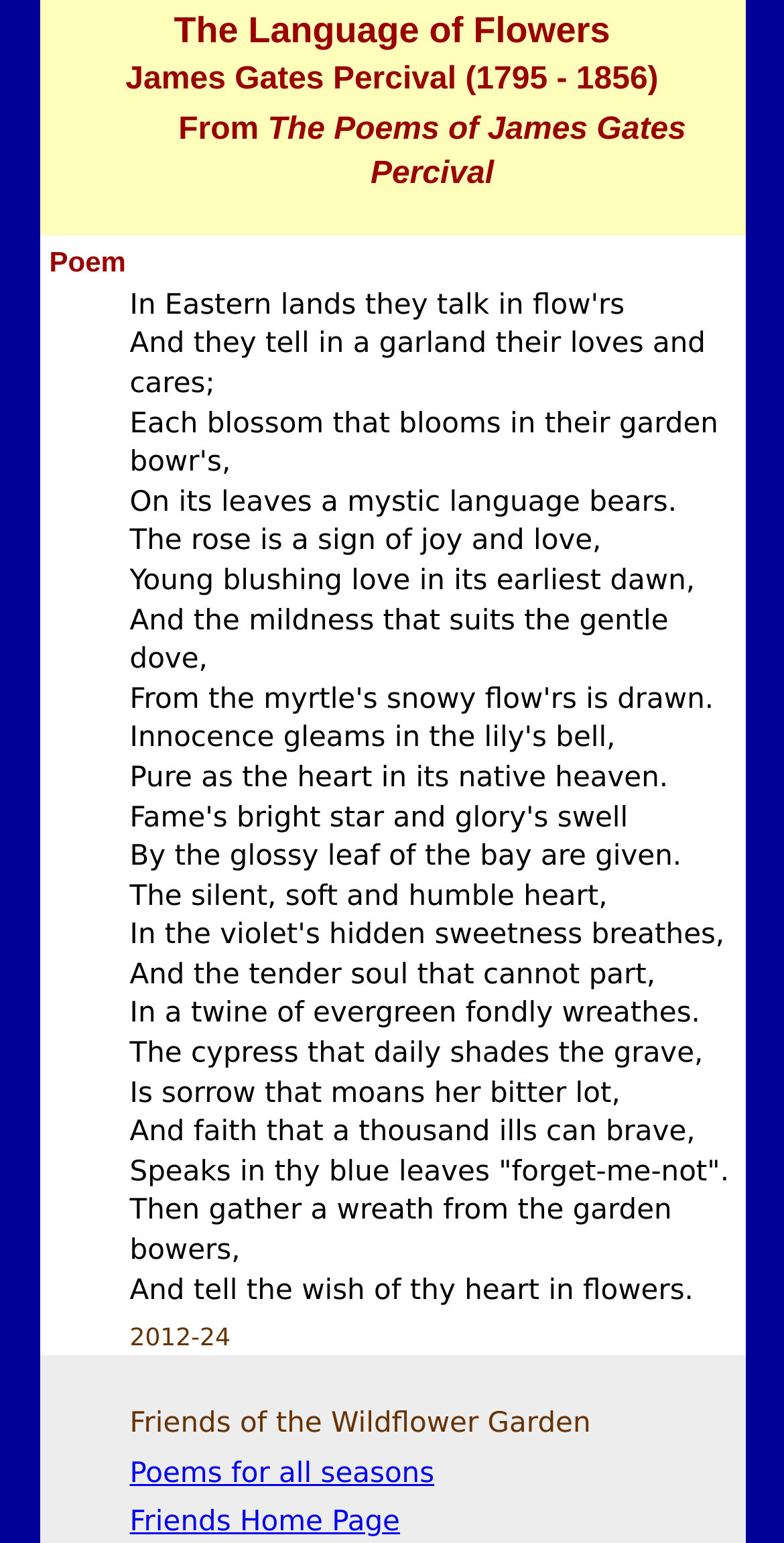Provide a brief response in the form of a single word or phrase:
What is the last line of the poem?

And tell the wish of thy heart in flowers.